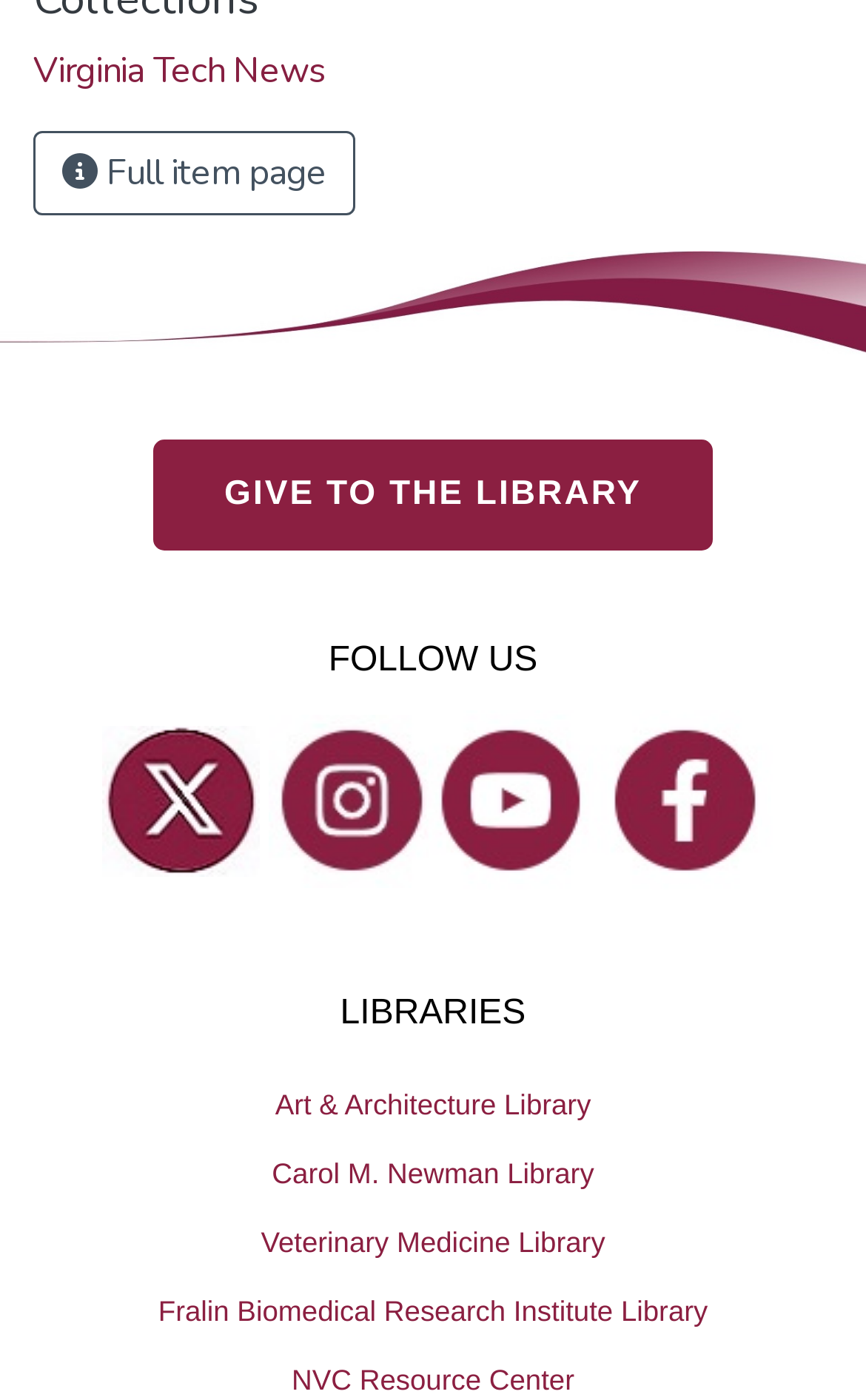Please answer the following query using a single word or phrase: 
What is the name of the first library listed?

Art & Architecture Library